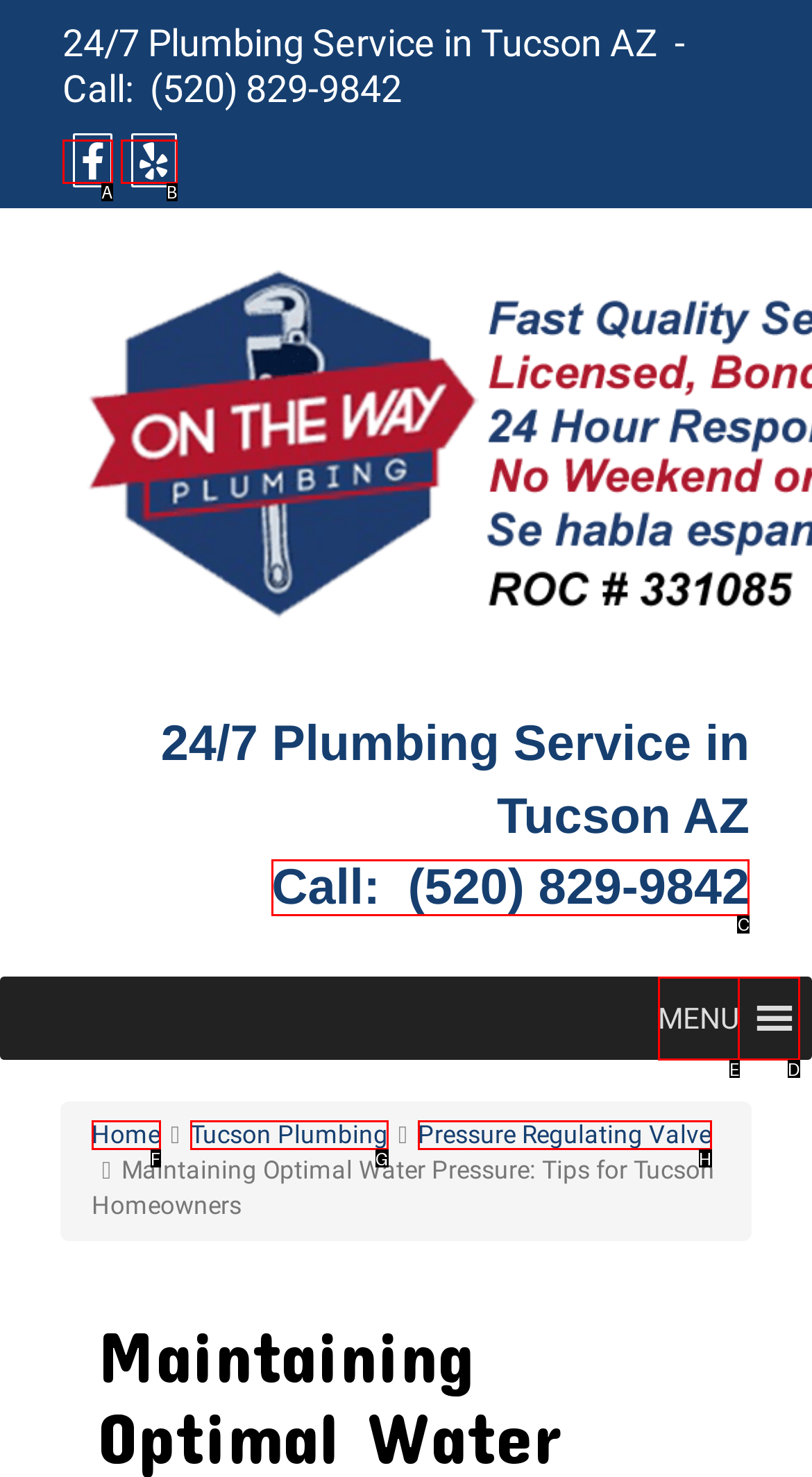Identify the HTML element that should be clicked to accomplish the task: Call the 24/7 plumbing service
Provide the option's letter from the given choices.

C